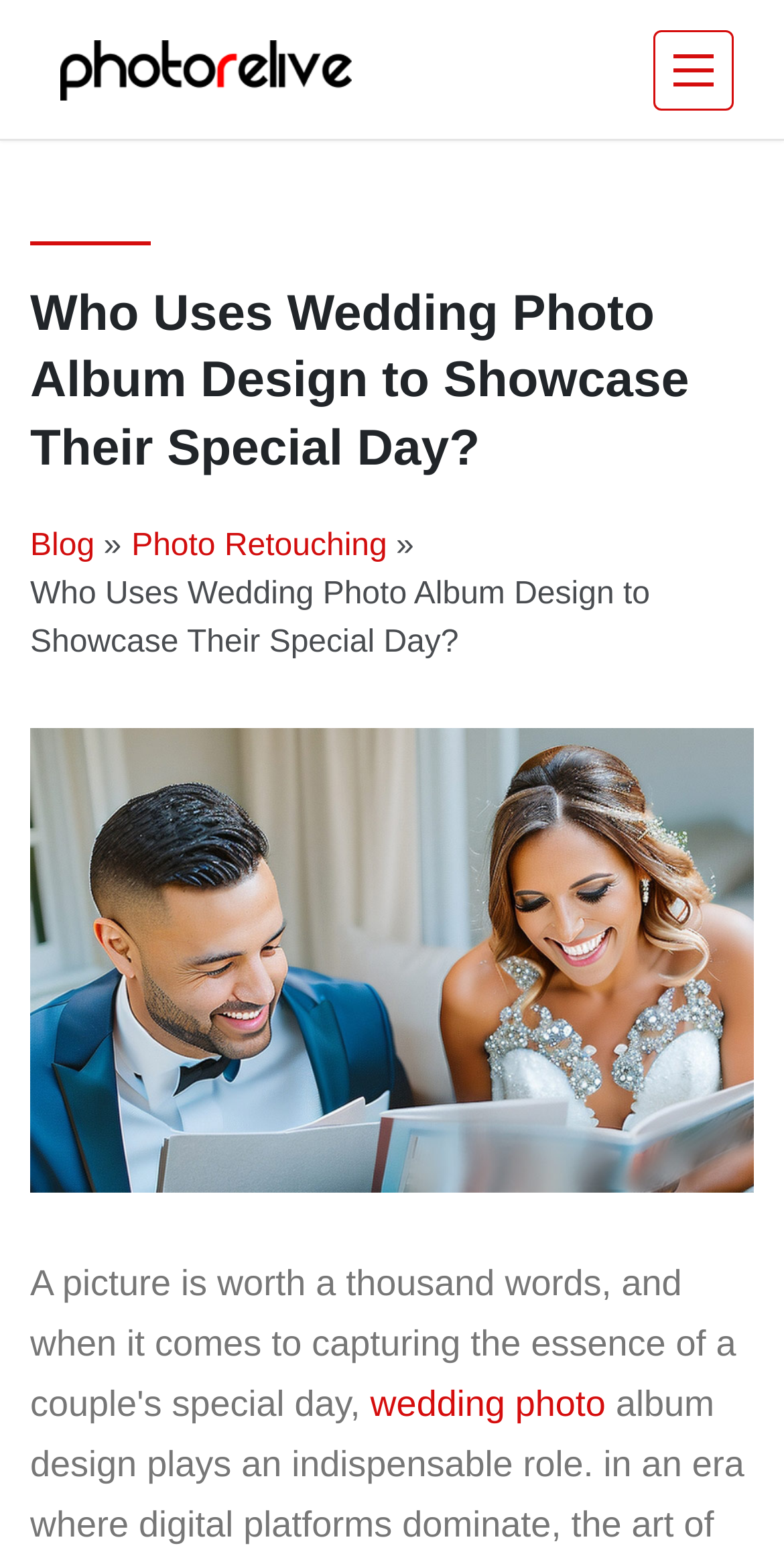Locate the bounding box coordinates for the element described below: "Photo Retouching". The coordinates must be four float values between 0 and 1, formatted as [left, top, right, bottom].

[0.168, 0.339, 0.494, 0.361]